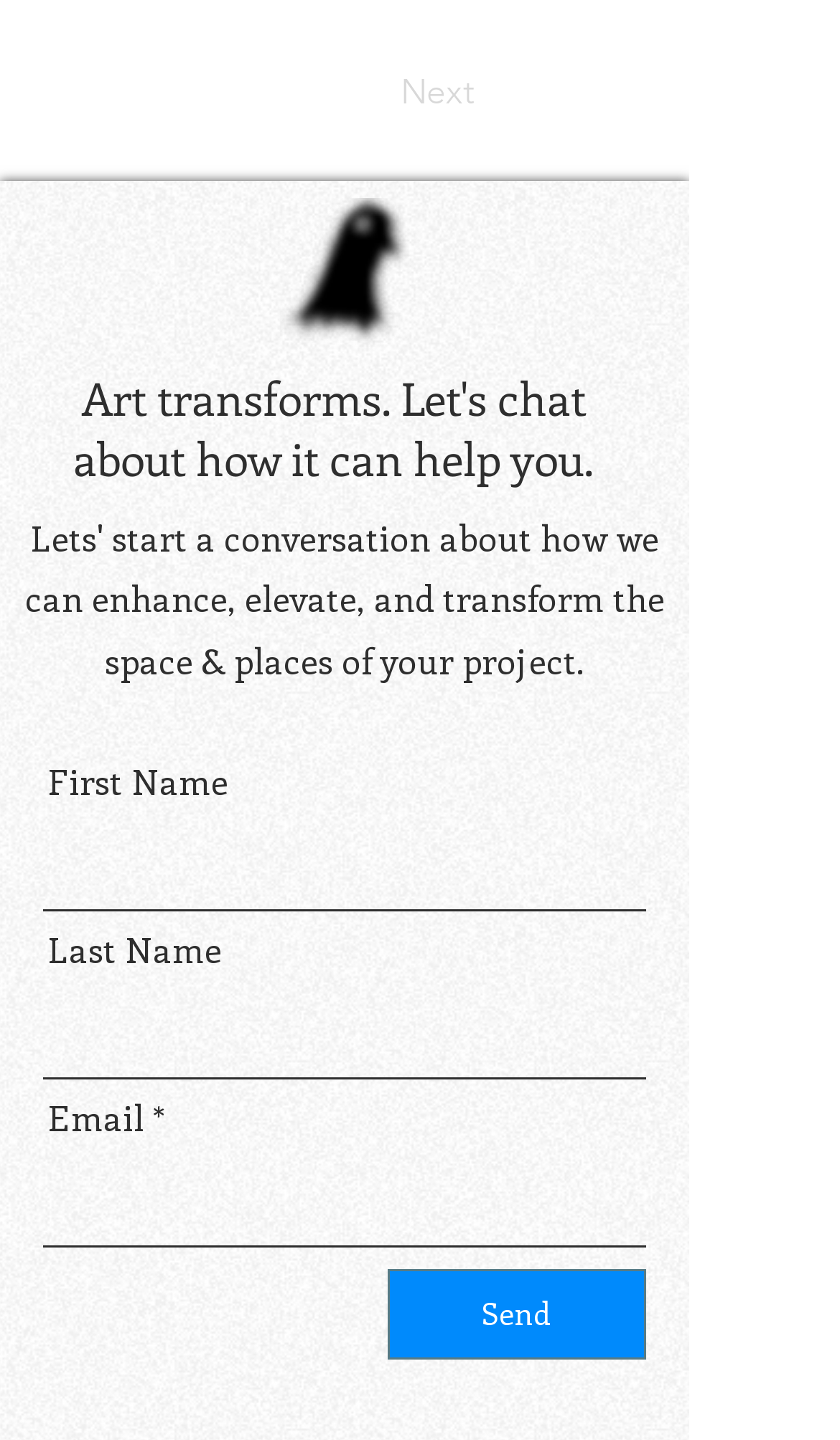What is the topic of the conversation suggested on the webpage?
Using the visual information from the image, give a one-word or short-phrase answer.

Art